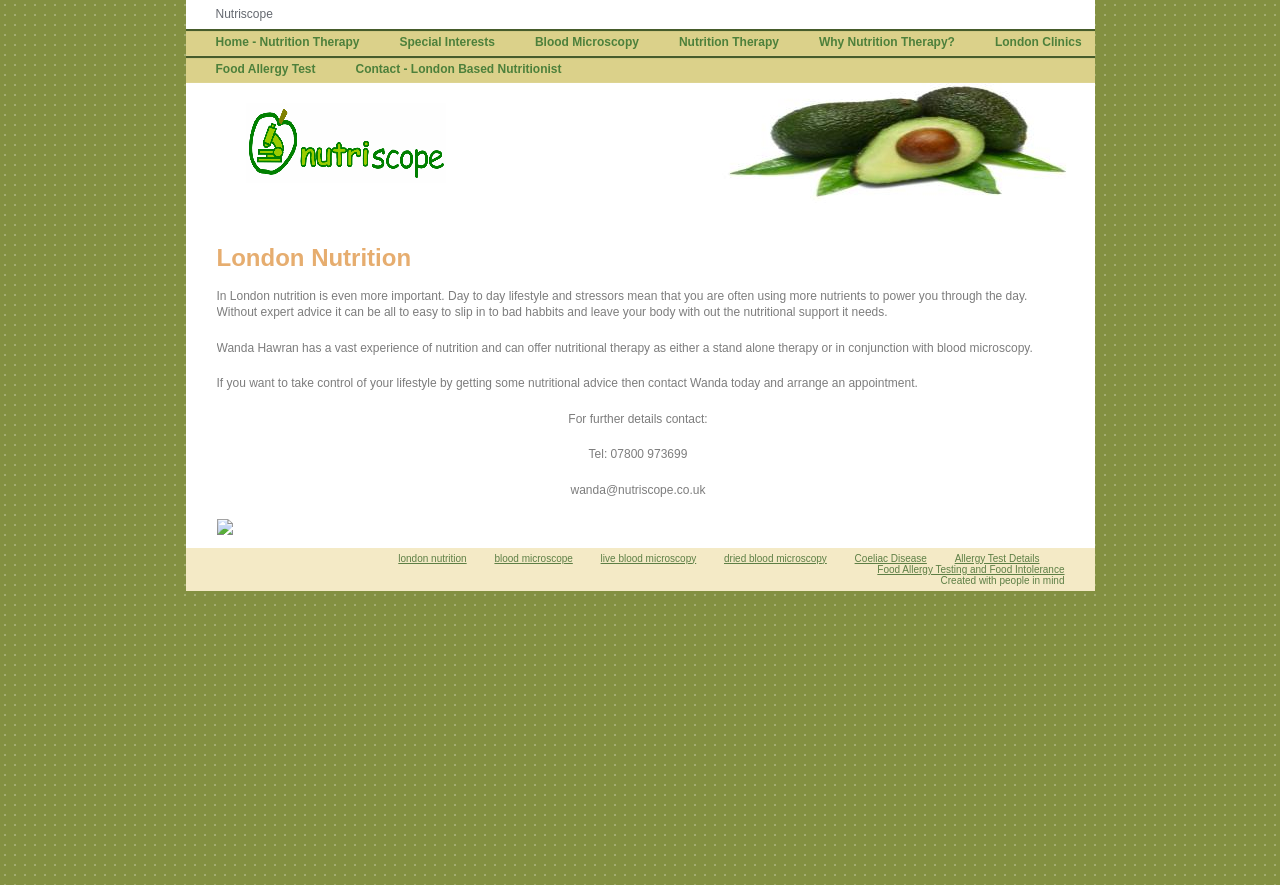Predict the bounding box of the UI element that fits this description: "name="serch" value="Search"".

None